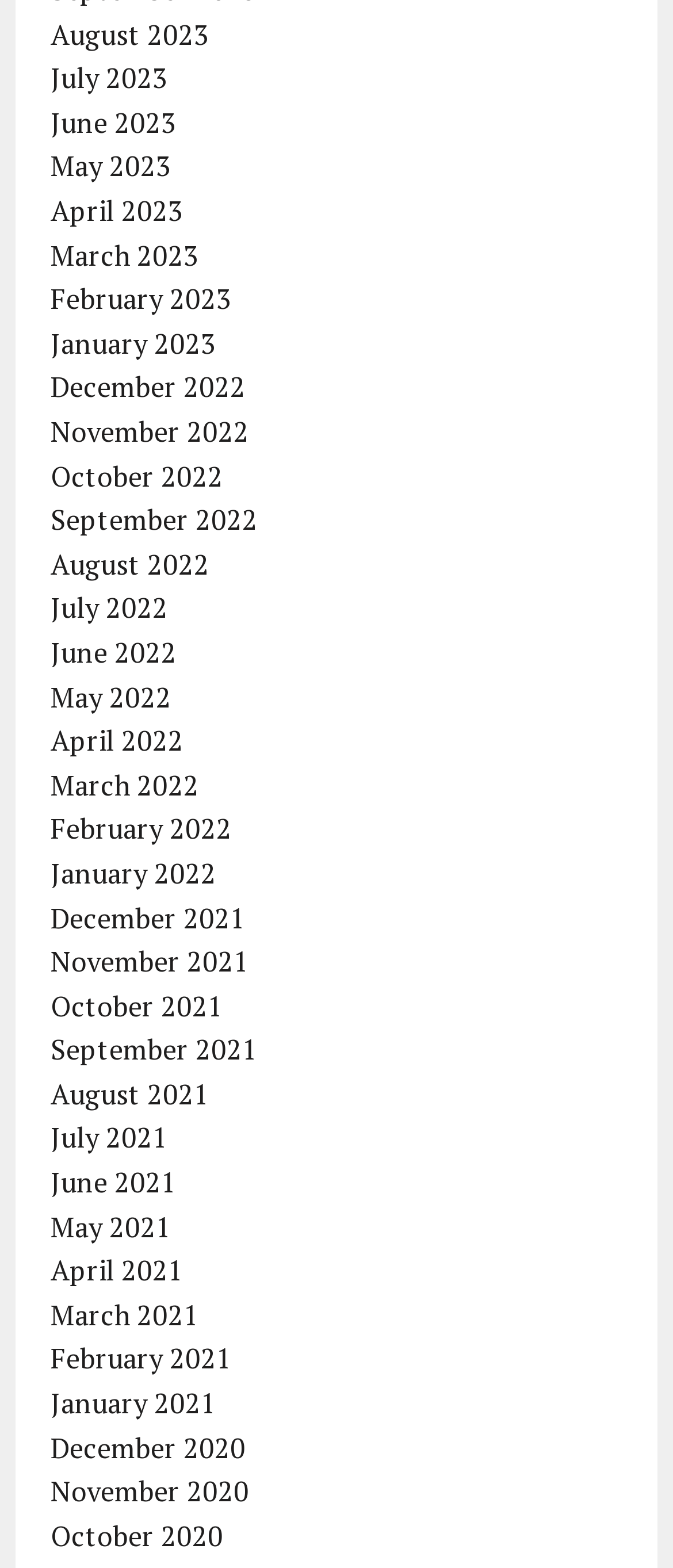Using details from the image, please answer the following question comprehensively:
What is the pattern of the month names?

By examining the list of links, I found that the month names follow a pattern of 'Month YYYY', where 'Month' is the name of the month and 'YYYY' is the year.